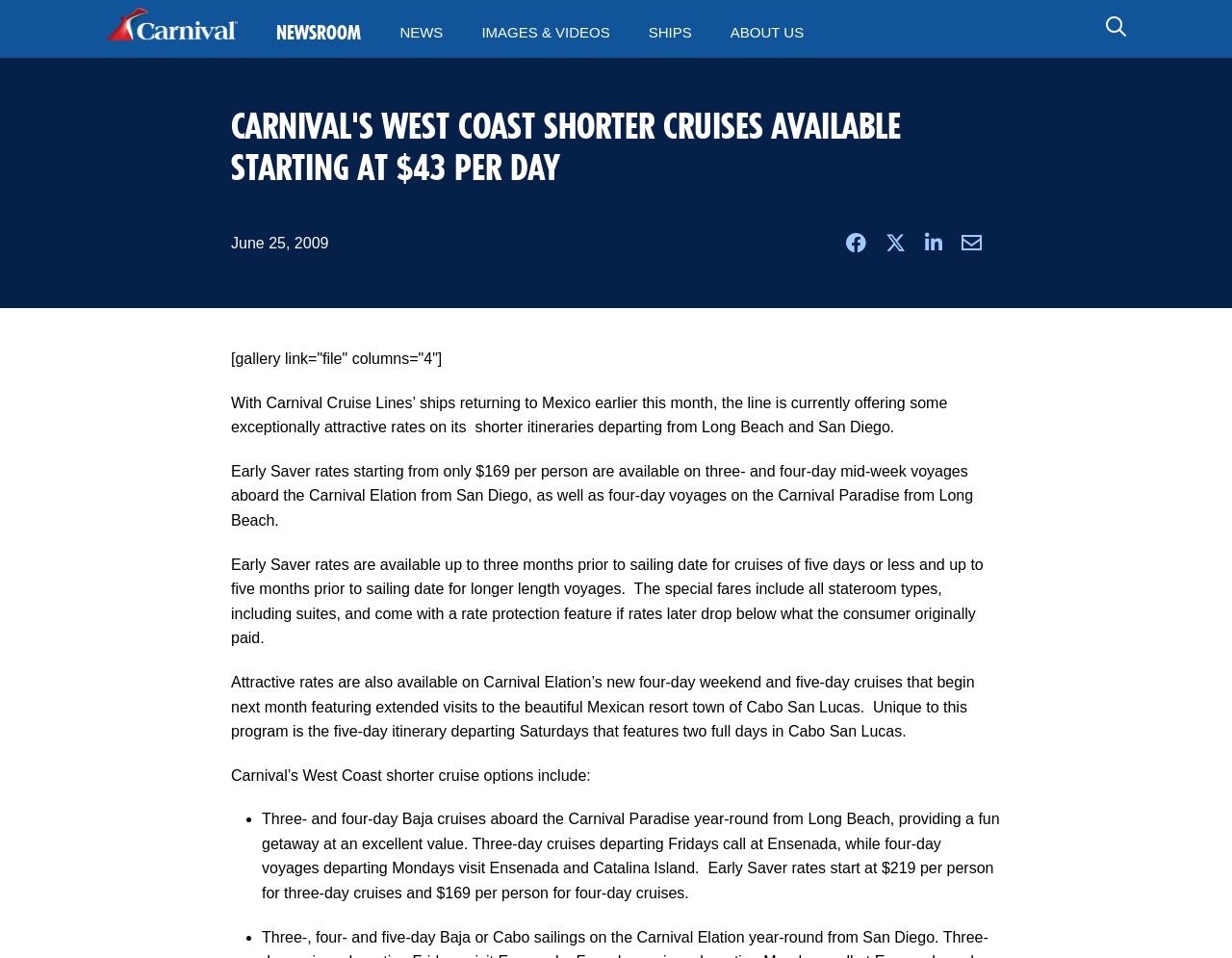What is the purpose of the 'Search' button?
Based on the image, answer the question with as much detail as possible.

I found the answer by looking at the top-right corner of the webpage, where there is a search button with the text 'Search' and a submit button with a magnifying glass icon, indicating that it is used for searching.